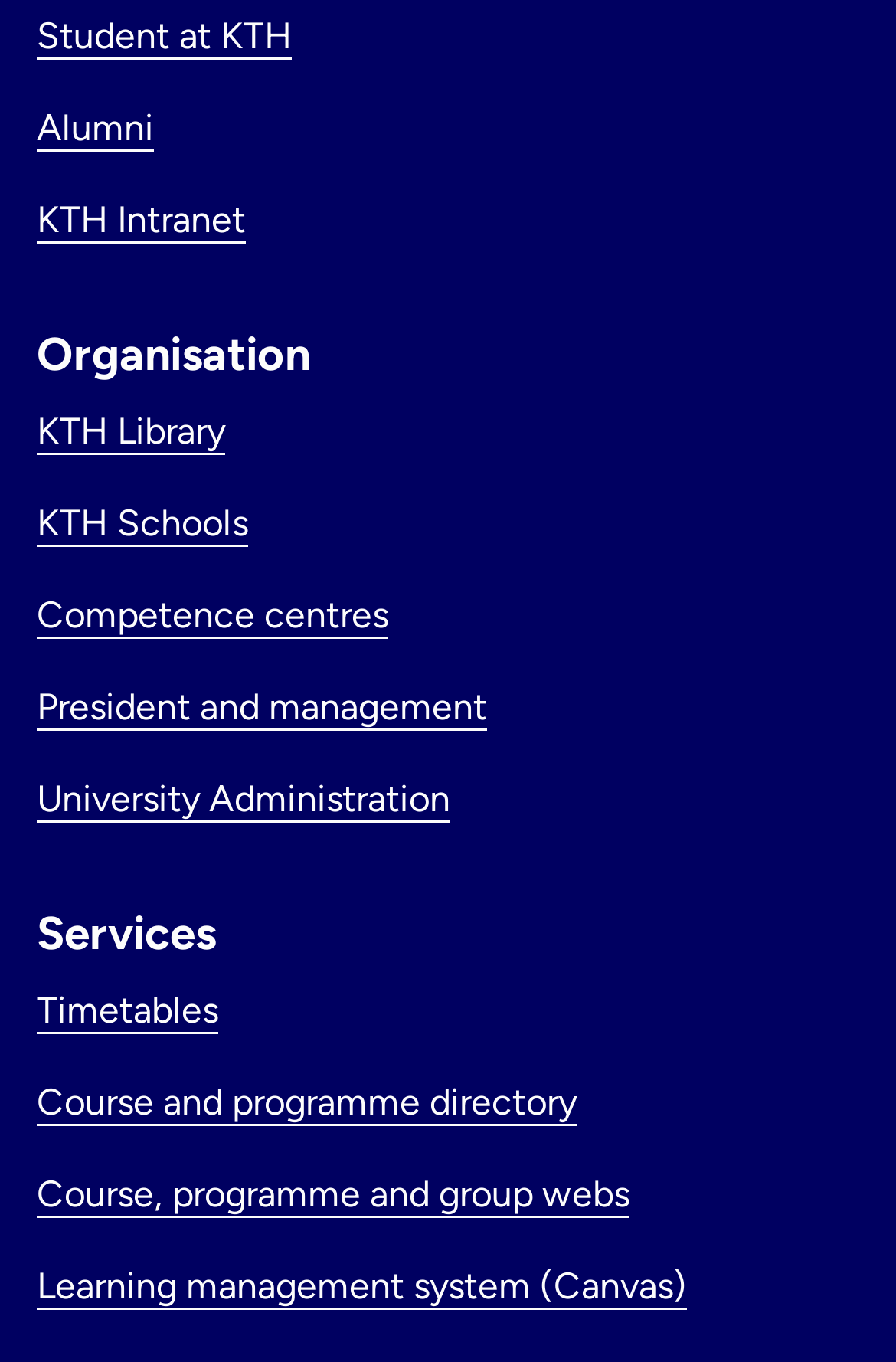What is the last link under Services?
Please ensure your answer to the question is detailed and covers all necessary aspects.

I looked at the links under the 'Services' heading and found that the last link is 'Learning management system (Canvas)'.